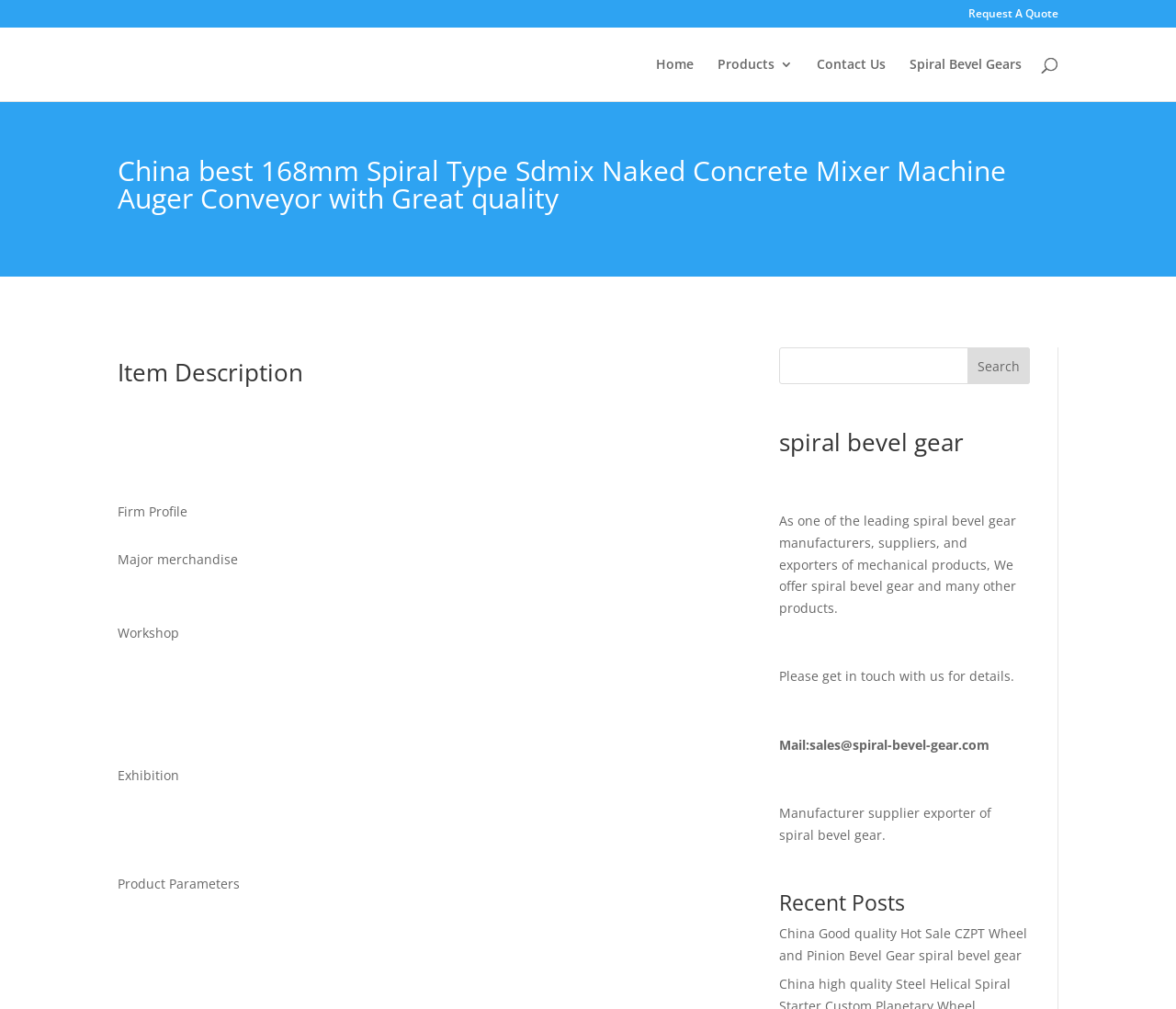What is the recent post about?
Using the image, elaborate on the answer with as much detail as possible.

The recent post is linked at the bottom of the page with the title 'China Good quality Hot Sale CZPT Wheel and Pinion Bevel Gear spiral bevel gear', indicating that it is a recent post about a specific product.